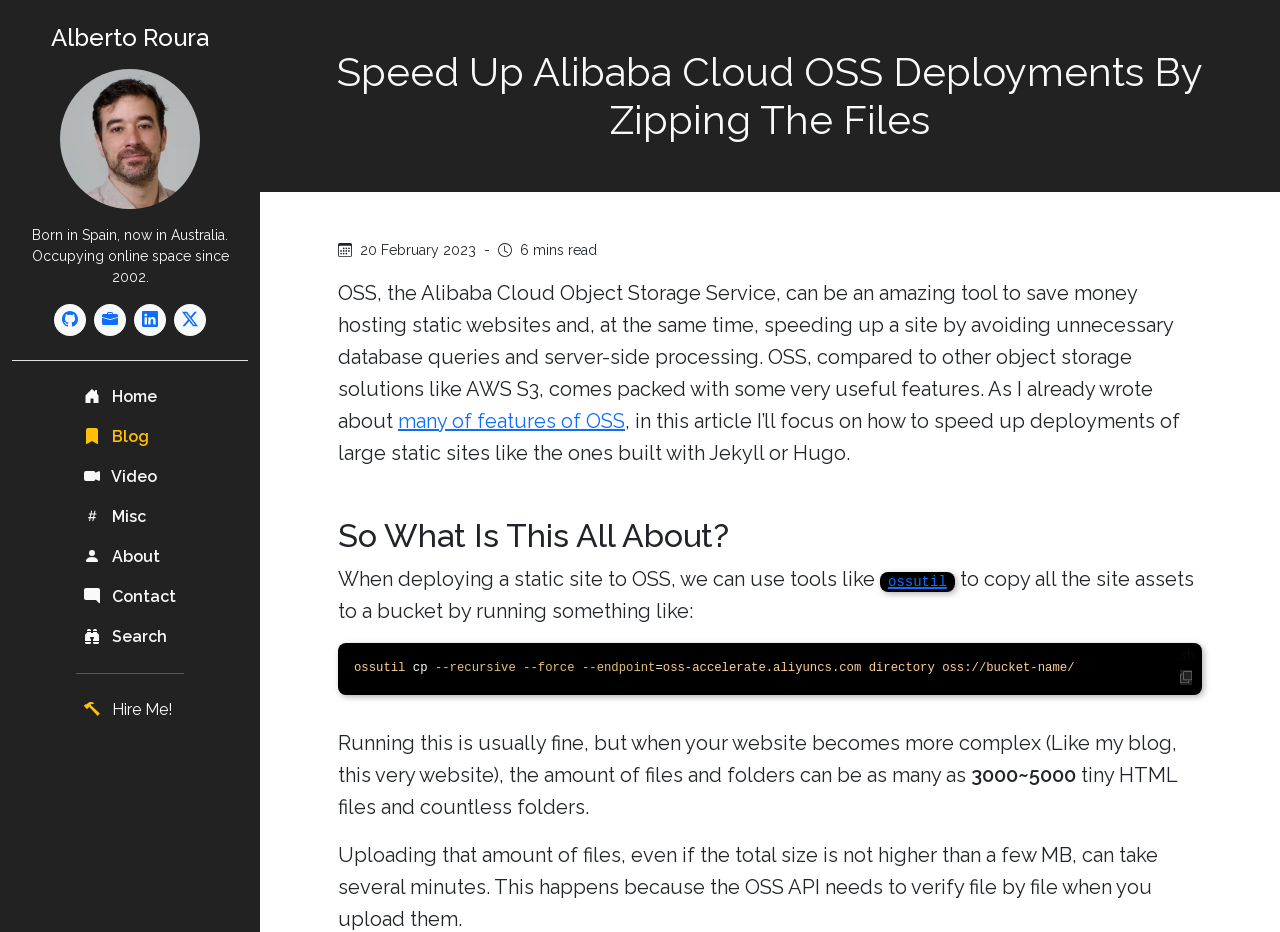What is the purpose of OSS?
Please describe in detail the information shown in the image to answer the question.

According to the webpage, OSS, the Alibaba Cloud Object Storage Service, can be an amazing tool to save money hosting static websites and, at the same time, speeding up a site by avoiding unnecessary database queries and server-side processing.